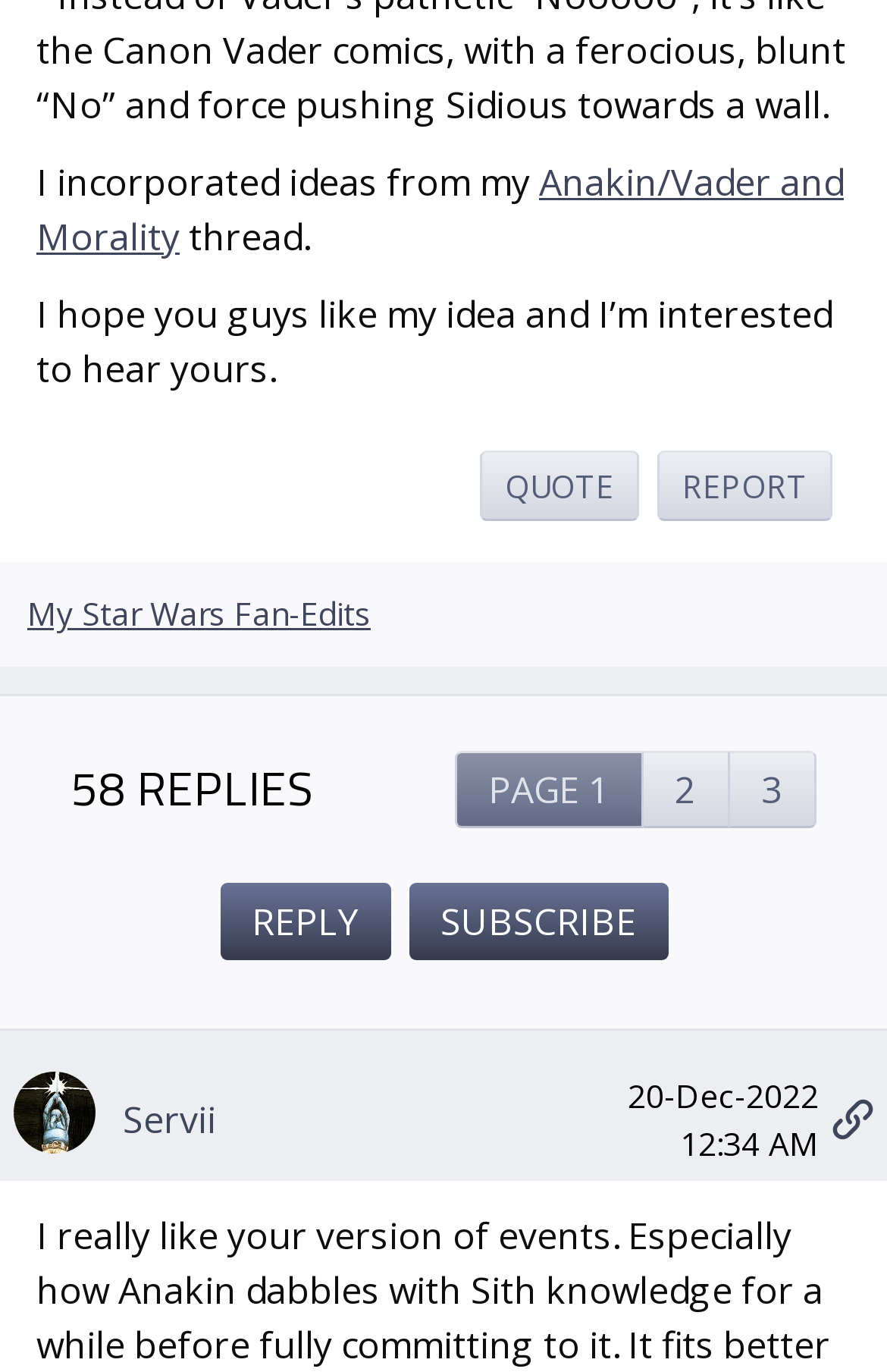Pinpoint the bounding box coordinates of the clickable area needed to execute the instruction: "Click on the 'REPLY' button". The coordinates should be specified as four float numbers between 0 and 1, i.e., [left, top, right, bottom].

[0.247, 0.643, 0.44, 0.699]